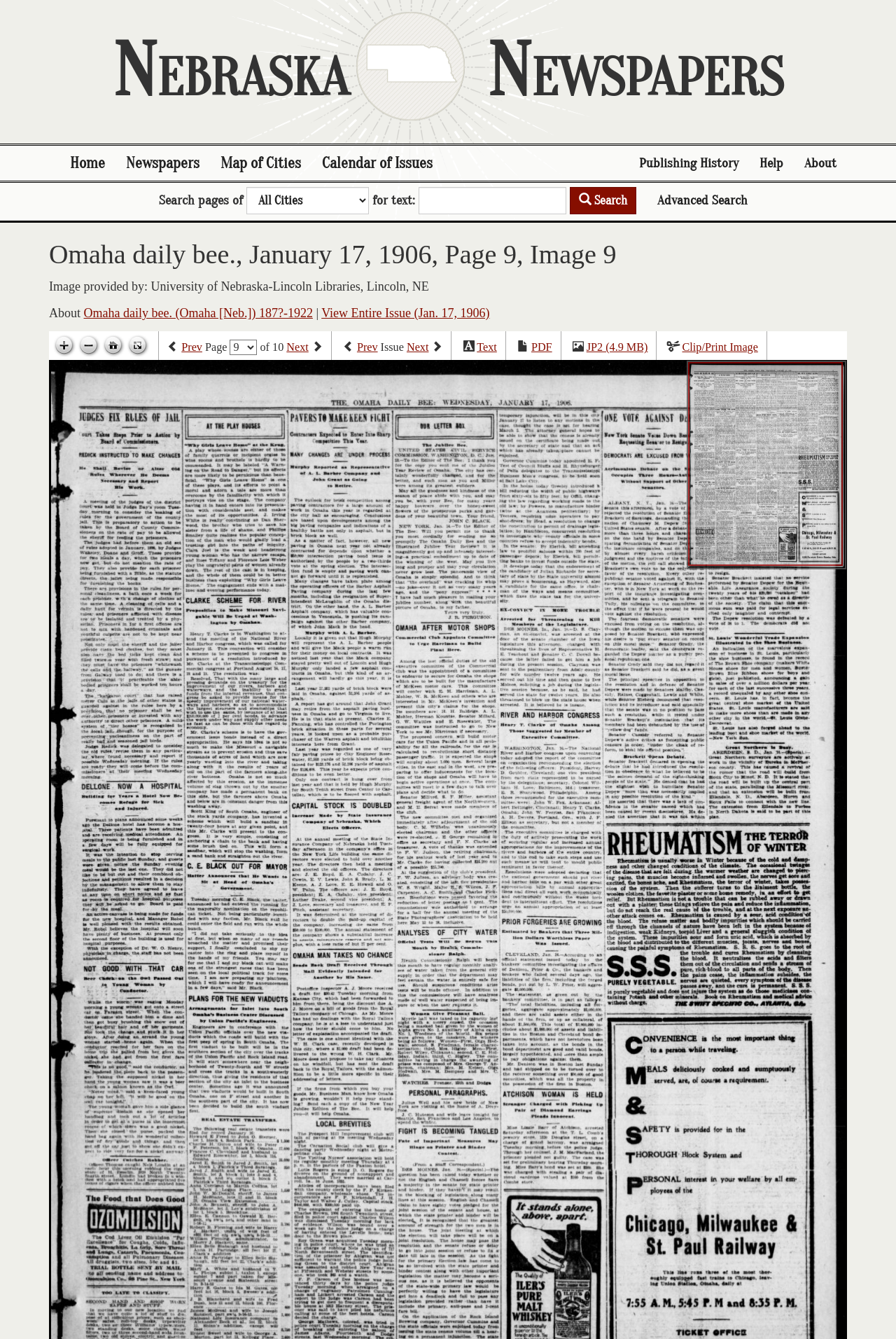Please identify the bounding box coordinates of the clickable area that will fulfill the following instruction: "Go to home page". The coordinates should be in the format of four float numbers between 0 and 1, i.e., [left, top, right, bottom].

[0.066, 0.109, 0.129, 0.135]